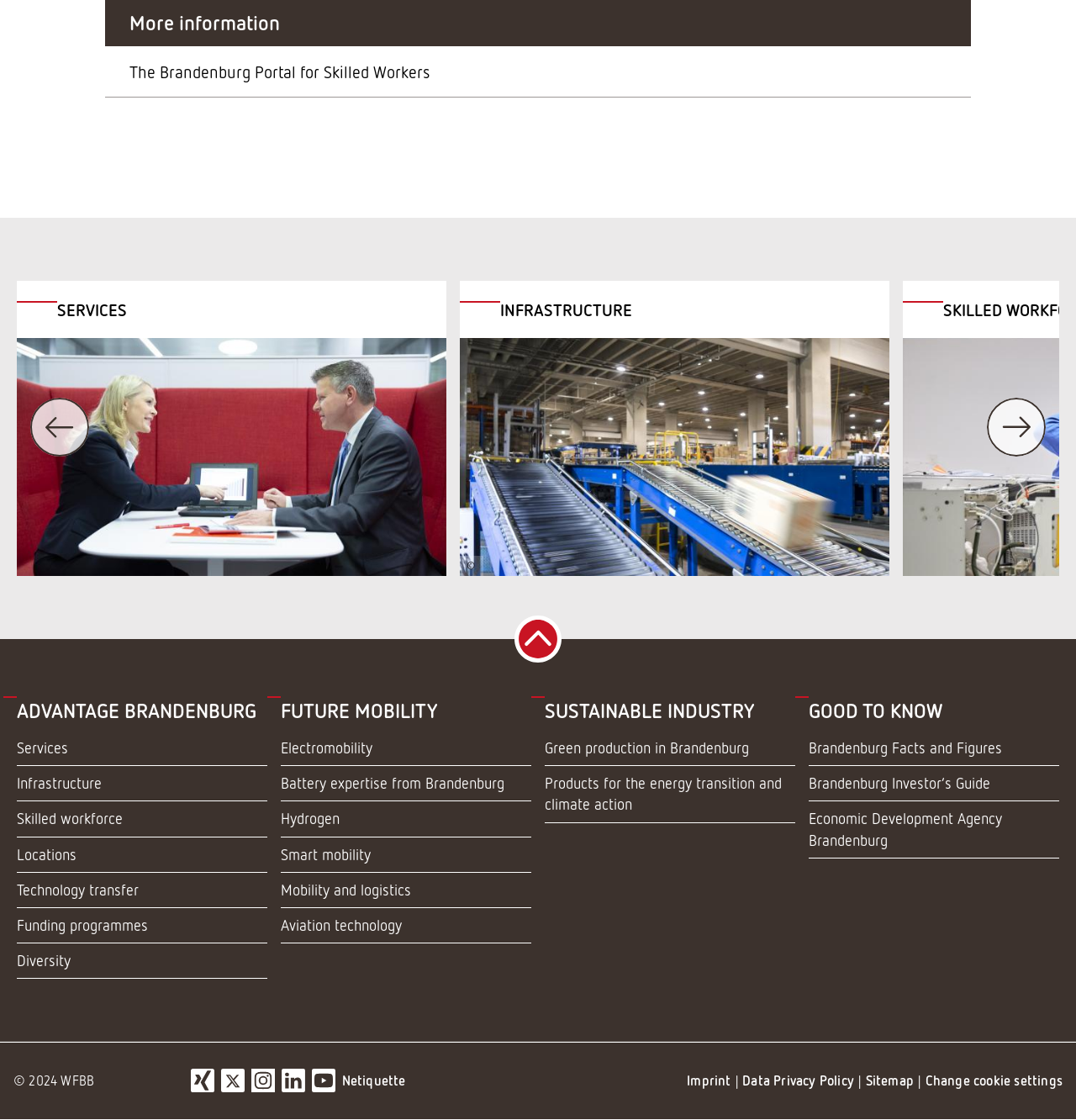Locate the bounding box coordinates of the element I should click to achieve the following instruction: "Click the 'FUTURE MOBILITY' link".

[0.261, 0.621, 0.494, 0.646]